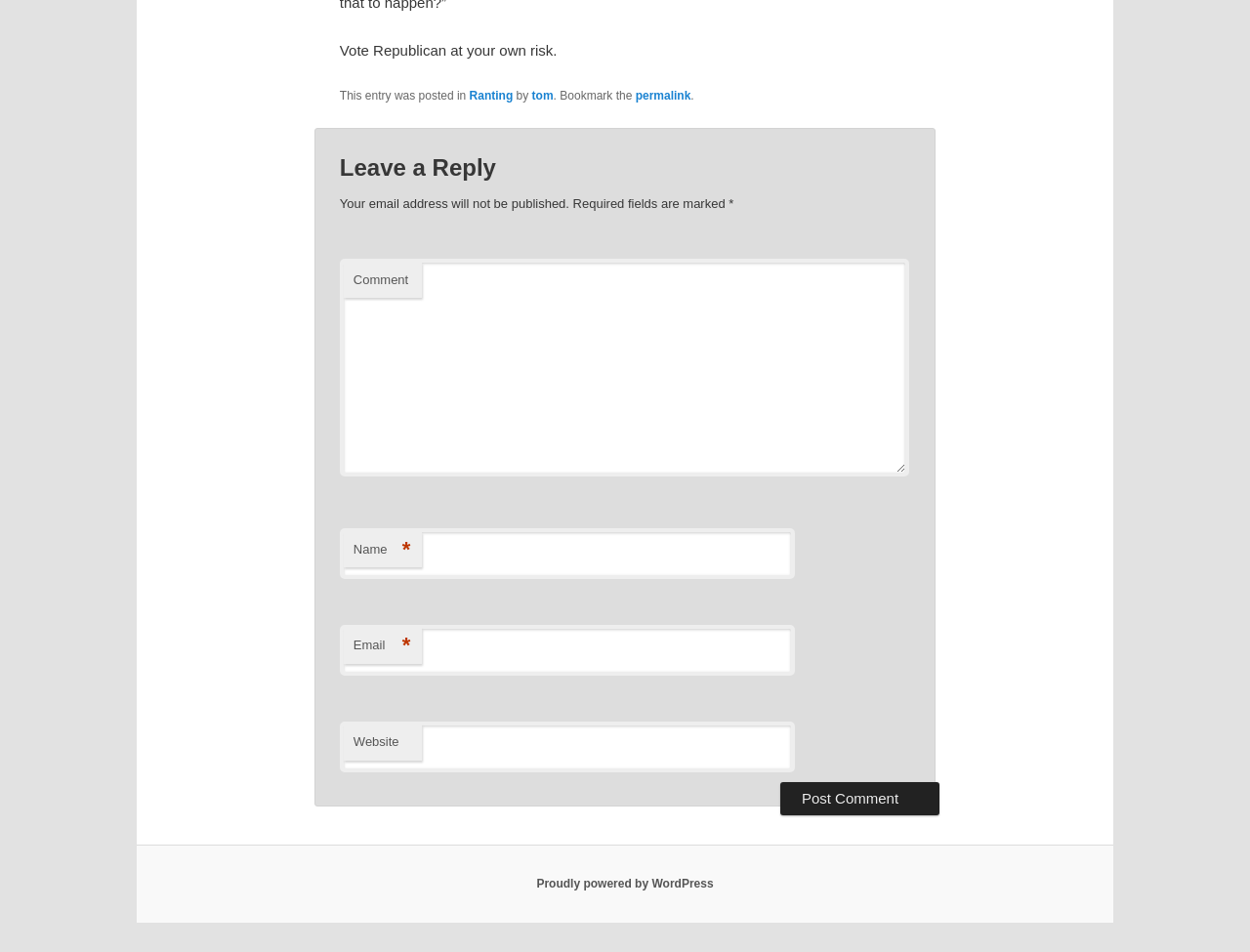Locate the bounding box of the UI element with the following description: "permalink".

[0.508, 0.093, 0.553, 0.108]